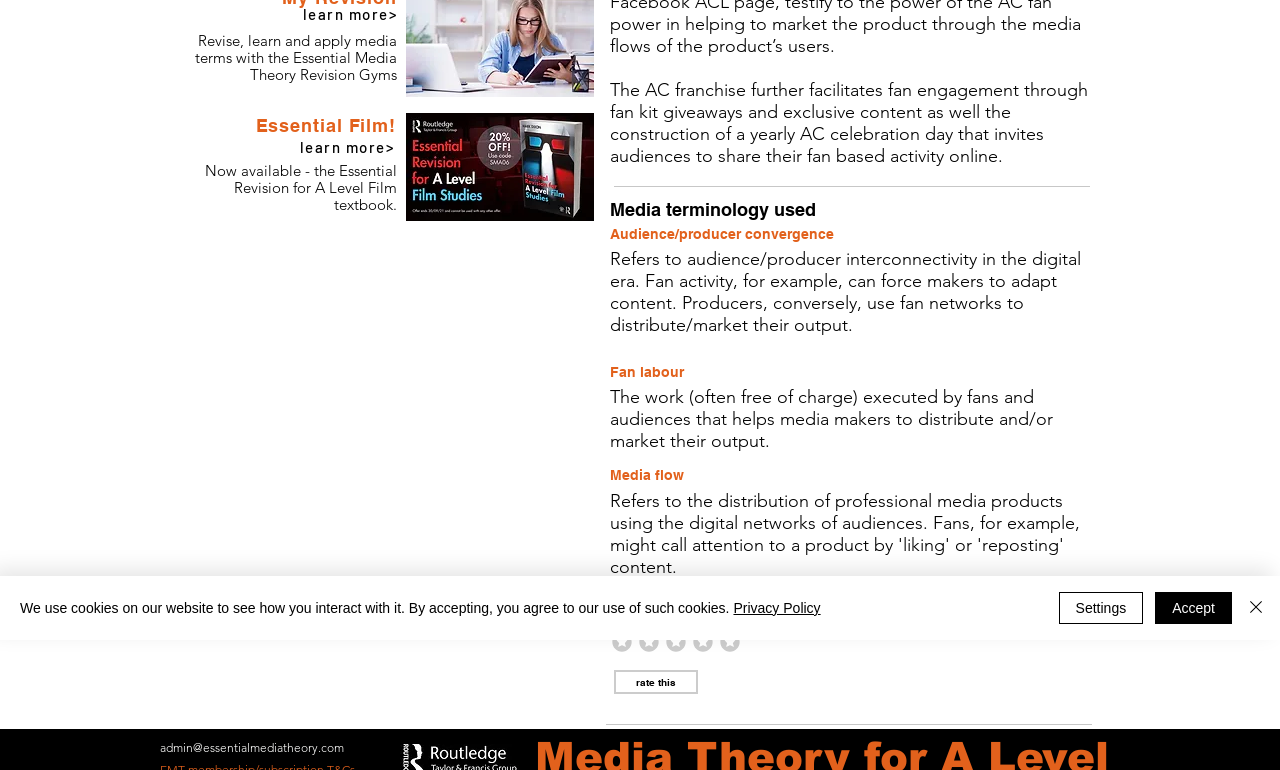Bounding box coordinates must be specified in the format (top-left x, top-left y, bottom-right x, bottom-right y). All values should be floating point numbers between 0 and 1. What are the bounding box coordinates of the UI element described as: aria-label="Don’t love it"

[0.477, 0.818, 0.498, 0.849]